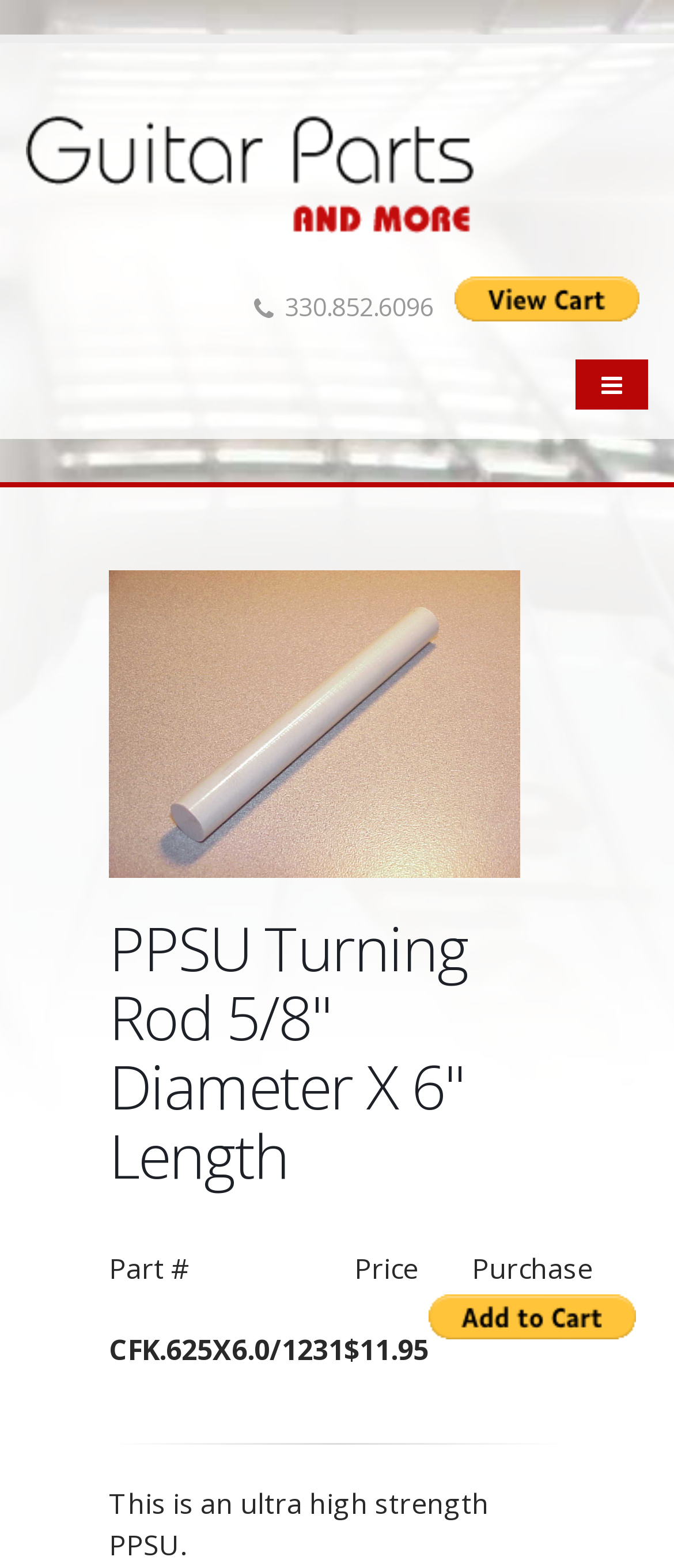Find and provide the bounding box coordinates for the UI element described here: "Headquarters in Rapid Movement". The coordinates should be given as four float numbers between 0 and 1: [left, top, right, bottom].

None